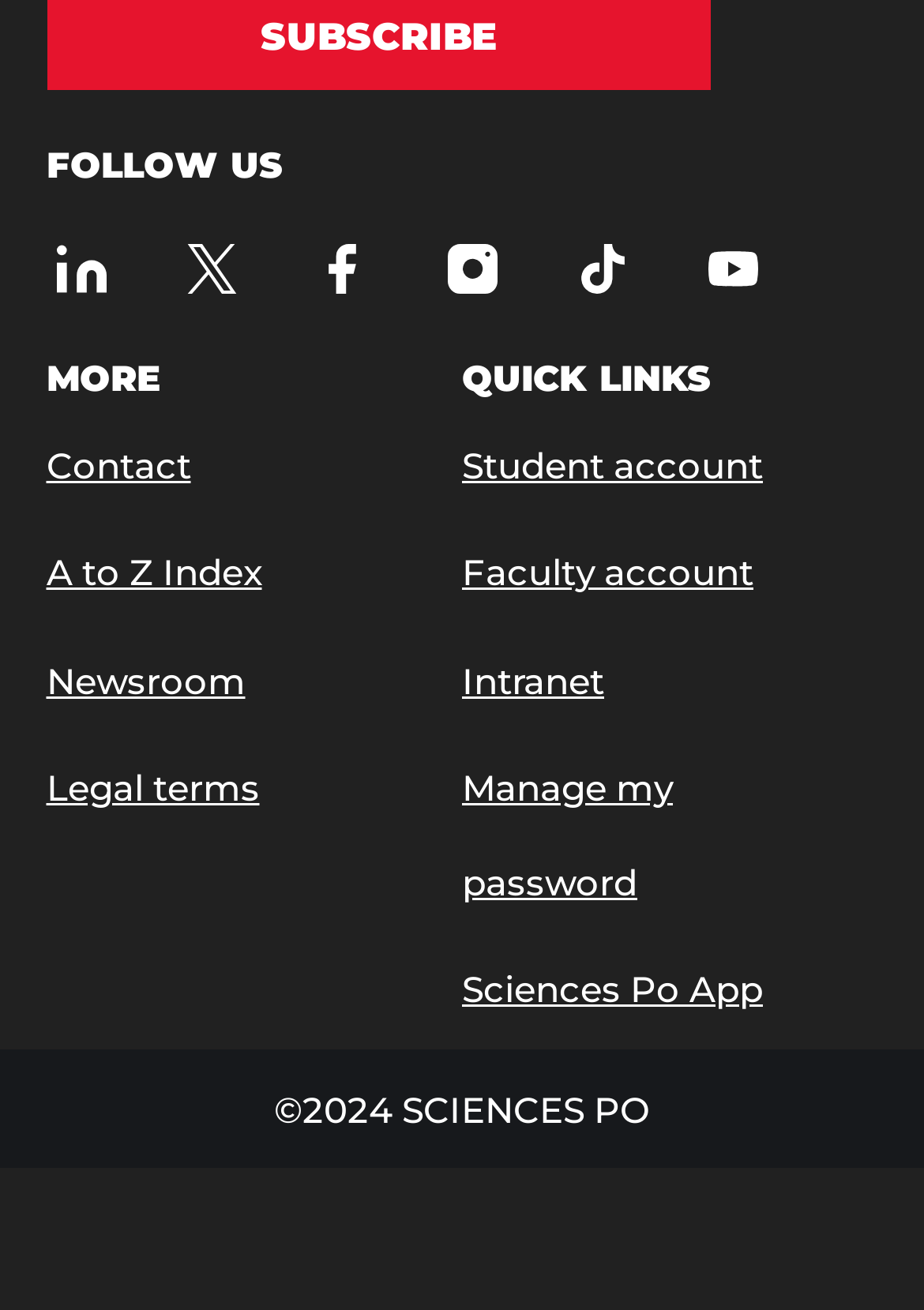What is the first link in the main section?
Answer the question using a single word or phrase, according to the image.

Contact